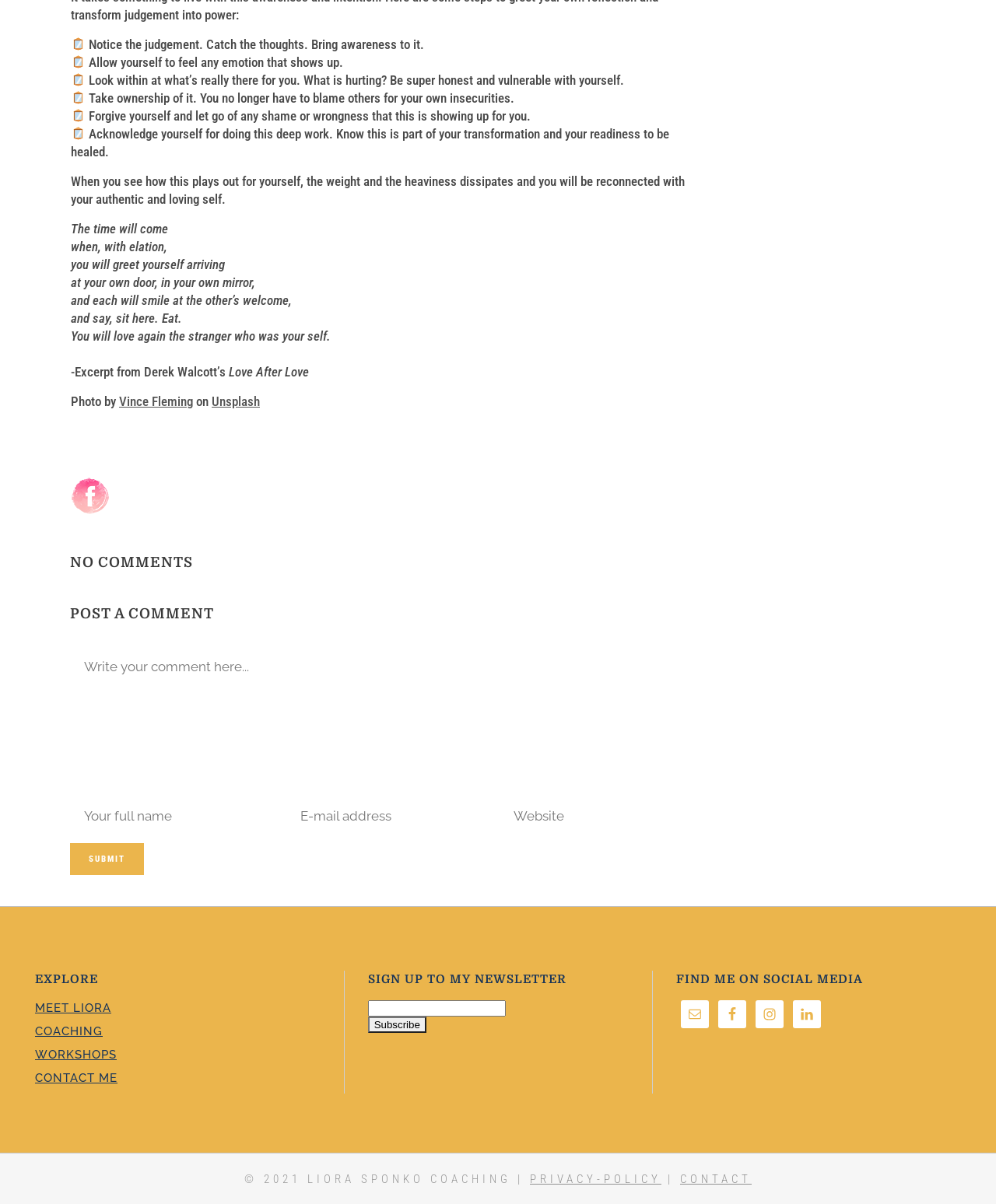Predict the bounding box coordinates of the area that should be clicked to accomplish the following instruction: "View coaching services". The bounding box coordinates should consist of four float numbers between 0 and 1, i.e., [left, top, right, bottom].

[0.035, 0.85, 0.322, 0.863]